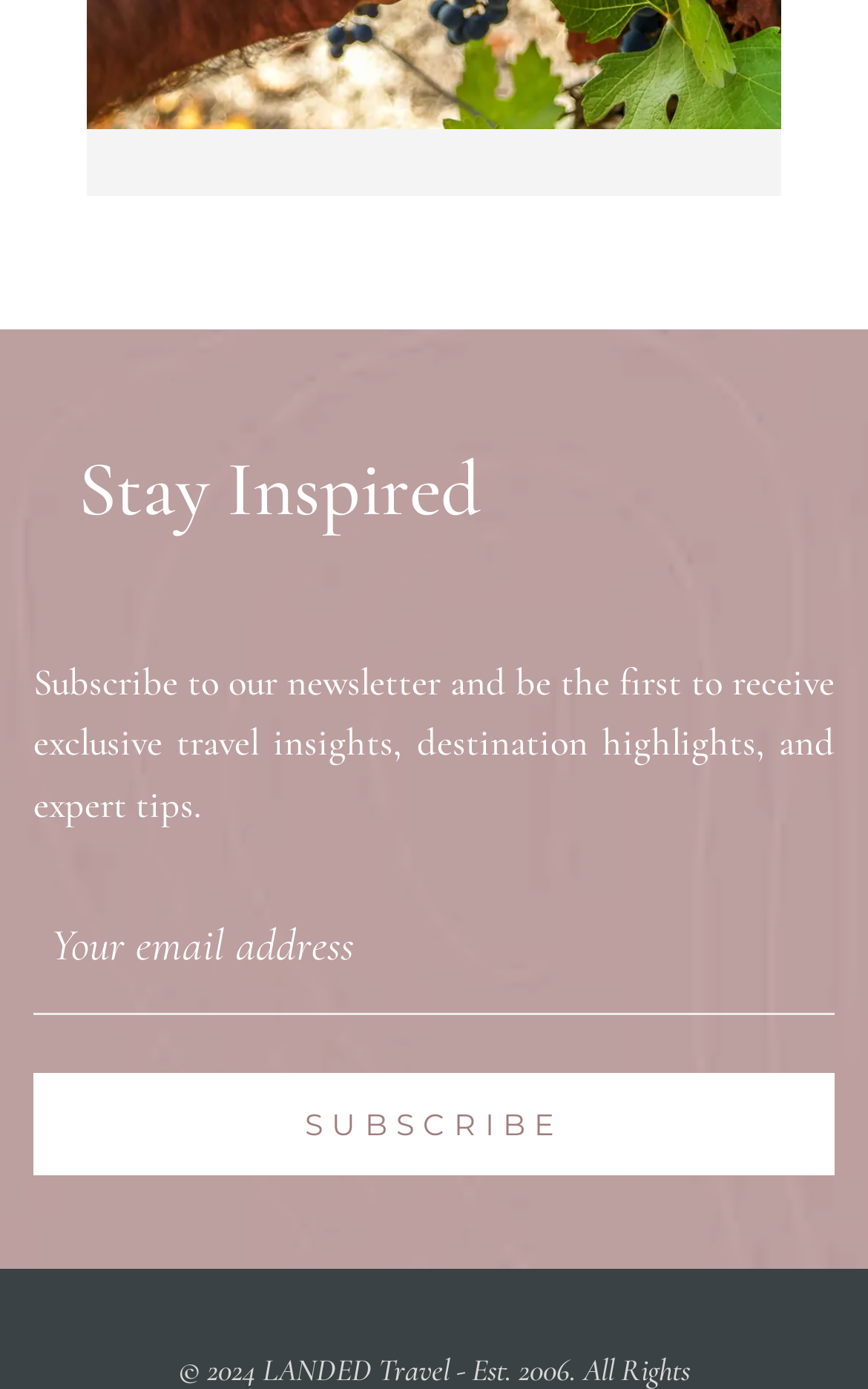What type of content can users expect to receive?
Make sure to answer the question with a detailed and comprehensive explanation.

The webpage mentions that users will receive 'exclusive travel insights, destination highlights, and expert tips' when they subscribe to the newsletter, indicating the type of content they can expect.